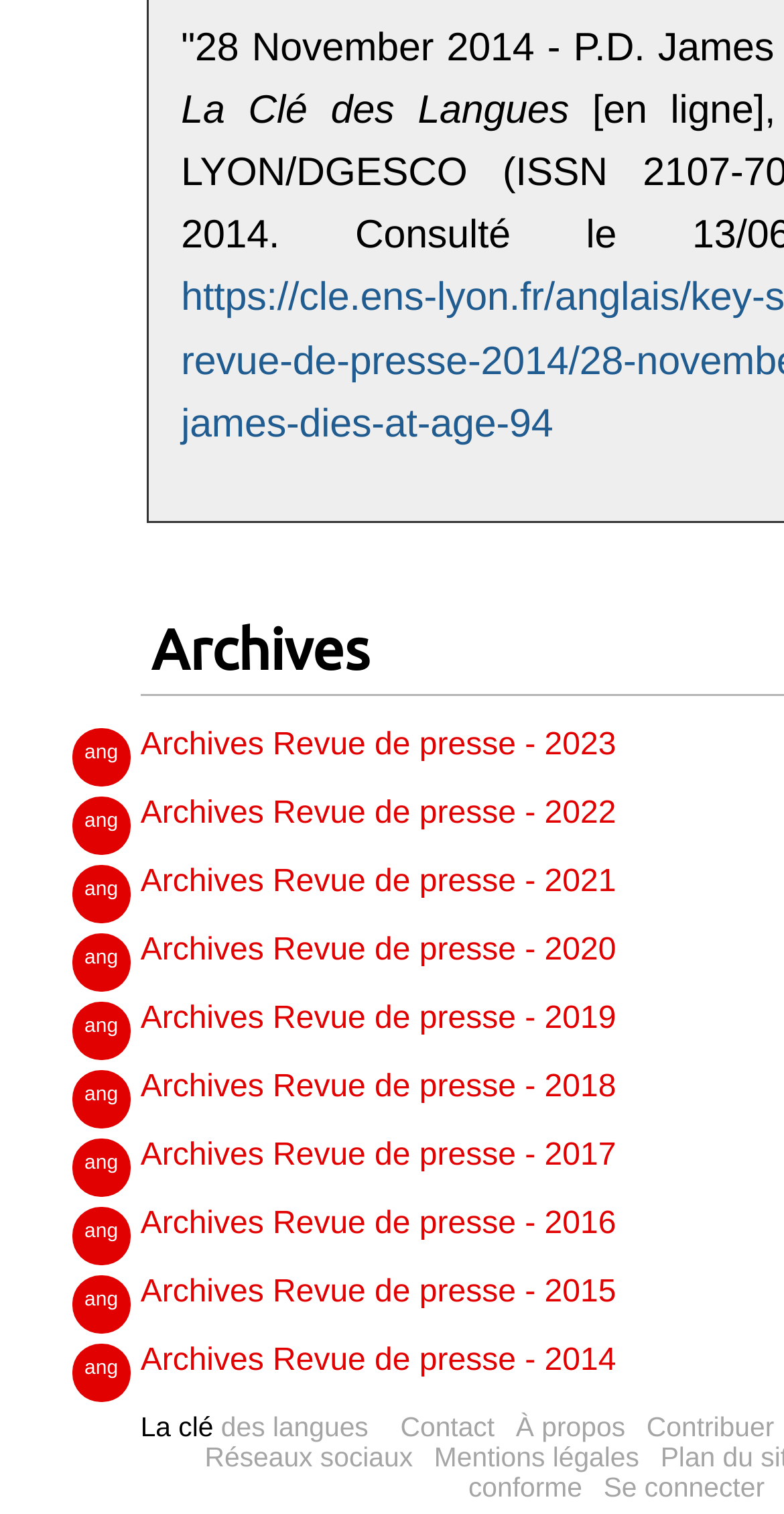Can you specify the bounding box coordinates of the area that needs to be clicked to fulfill the following instruction: "Go to YouTube"?

None